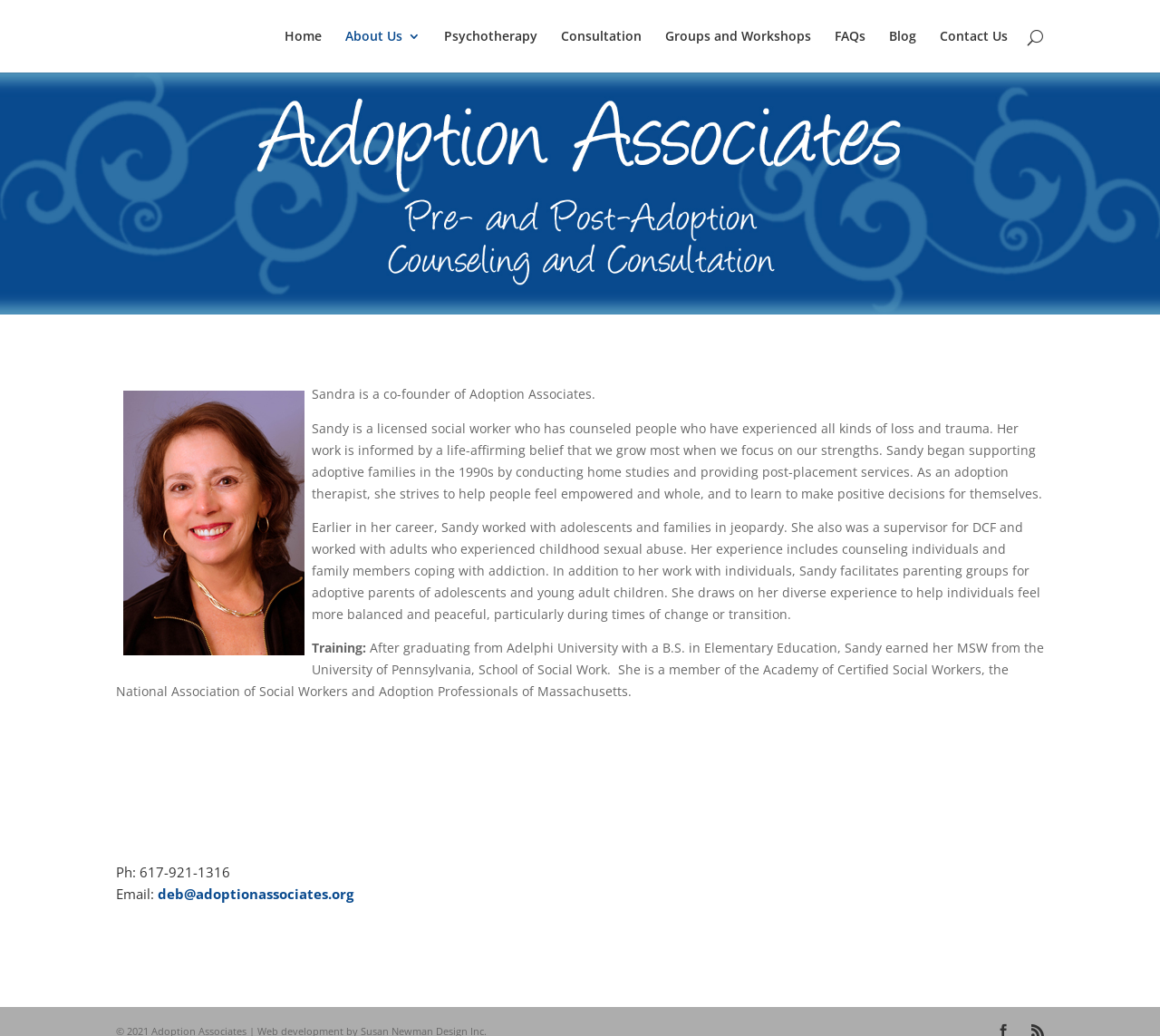Locate the bounding box coordinates of the element that should be clicked to fulfill the instruction: "search for something".

[0.1, 0.0, 0.9, 0.001]